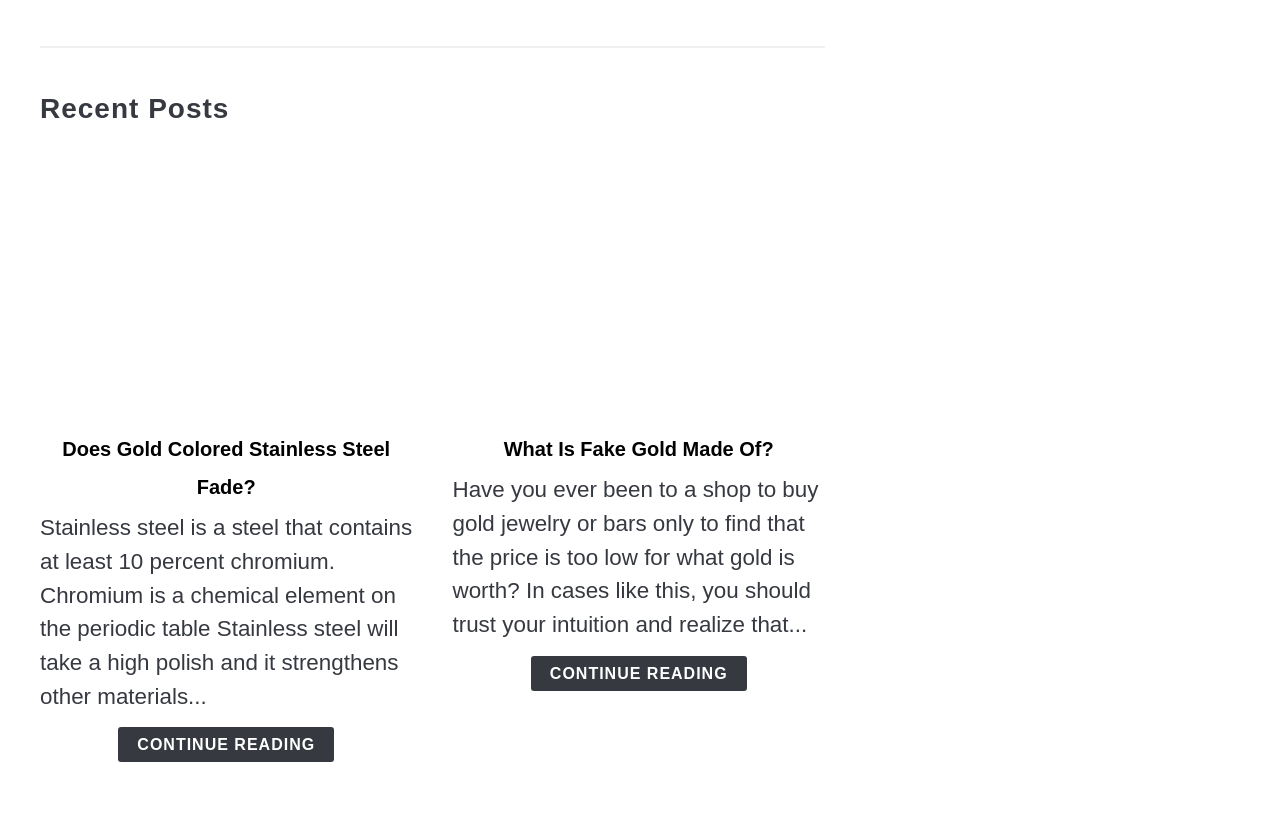What is the purpose of the 'Continue Reading' links?
Please give a detailed and elaborate answer to the question based on the image.

The 'Continue Reading' links are present at the end of each article summary, and their purpose is to allow users to read more about the topic by clicking on the link and accessing the full article.